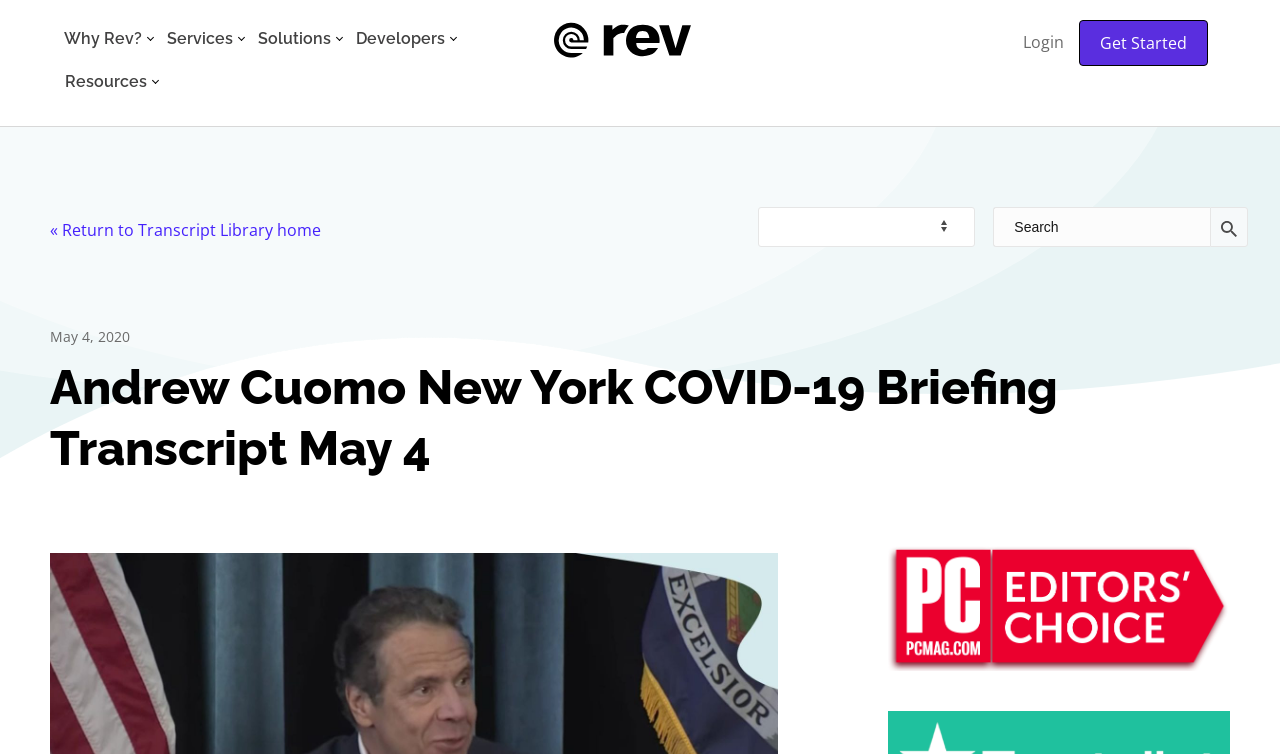Please provide the main heading of the webpage content.

Andrew Cuomo New York COVID-19 Briefing Transcript May 4